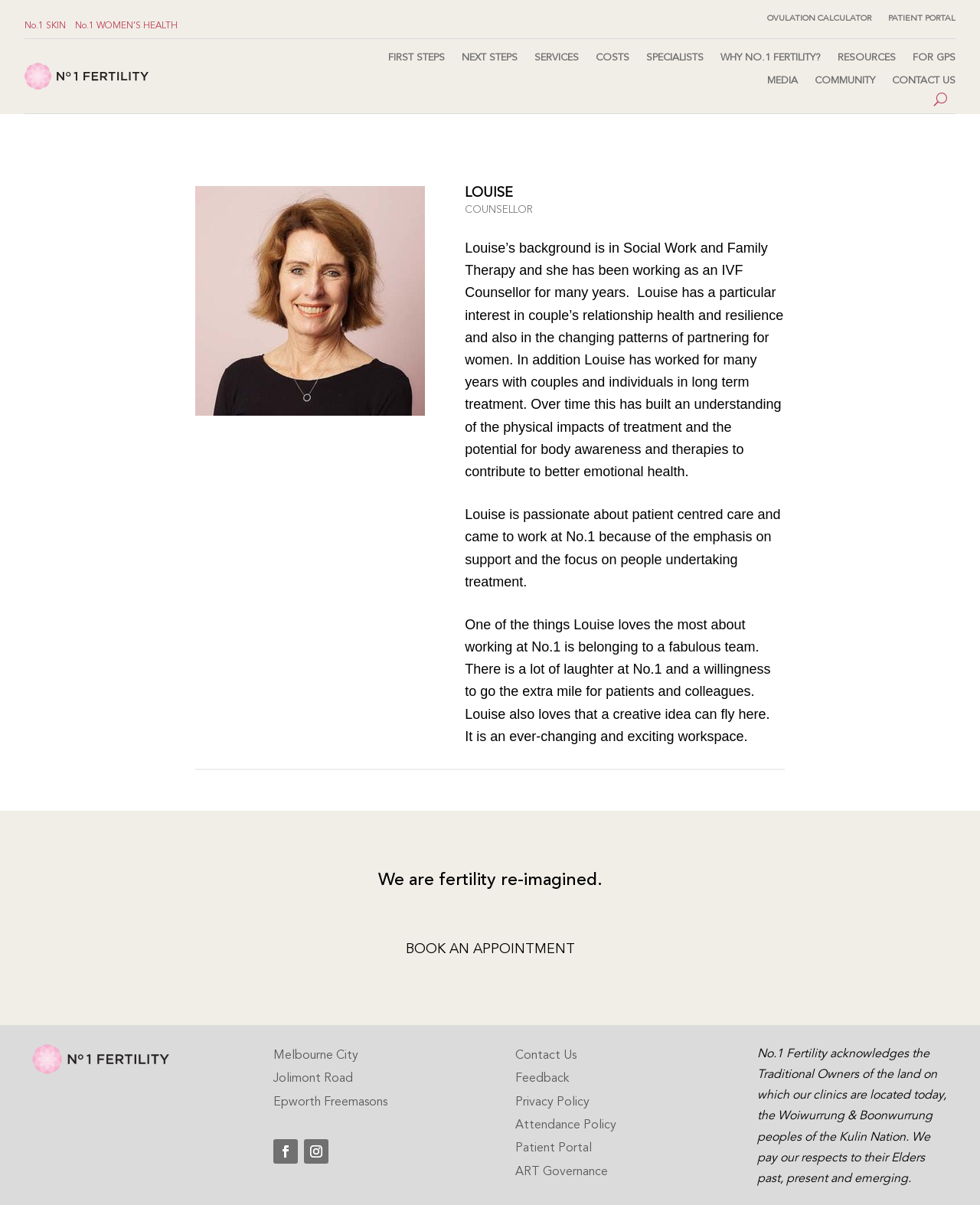Could you highlight the region that needs to be clicked to execute the instruction: "Book an appointment"?

[0.1, 0.781, 0.9, 0.802]